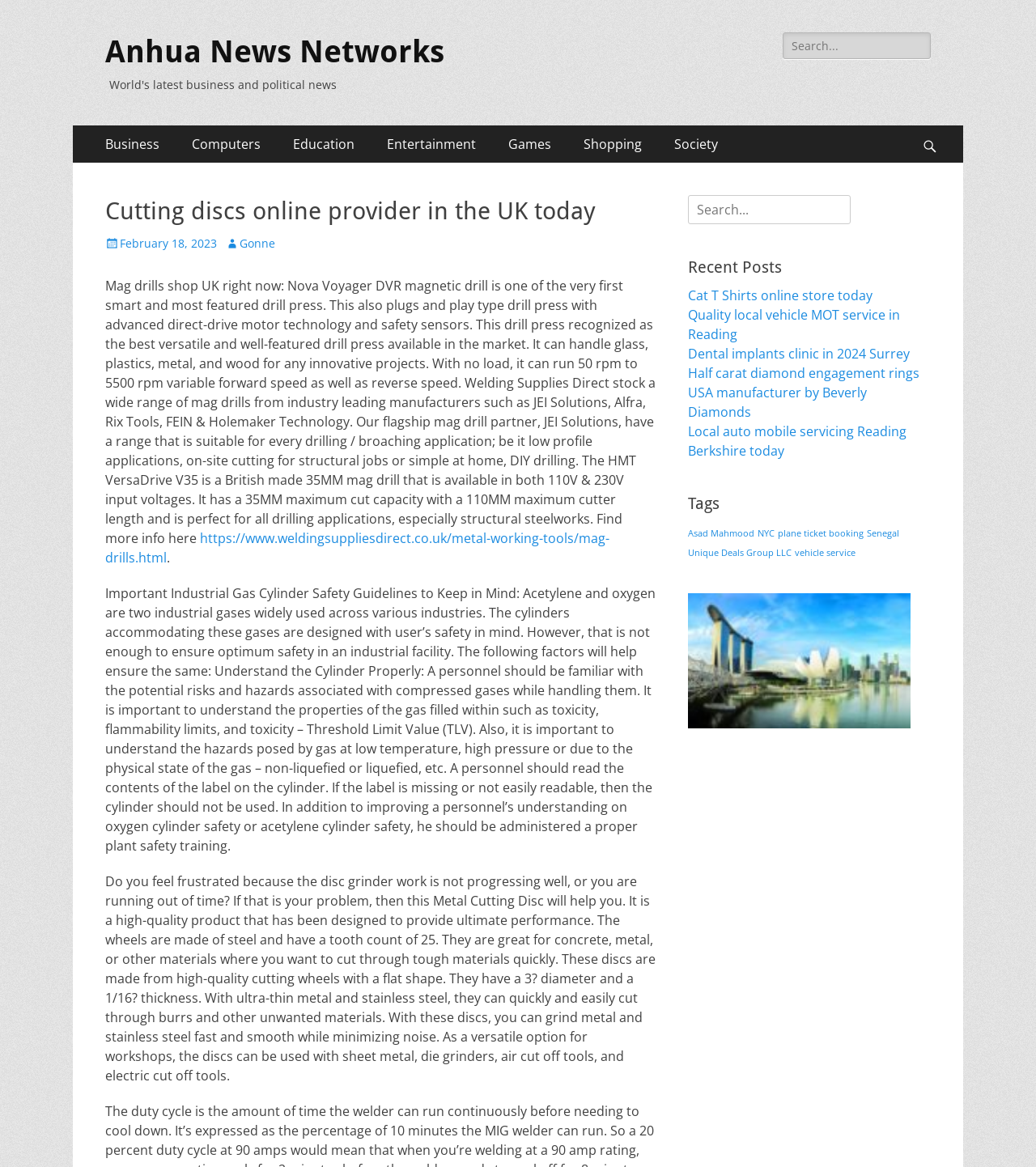Please identify the coordinates of the bounding box that should be clicked to fulfill this instruction: "Read more about Mag drills shop UK".

[0.102, 0.454, 0.588, 0.486]